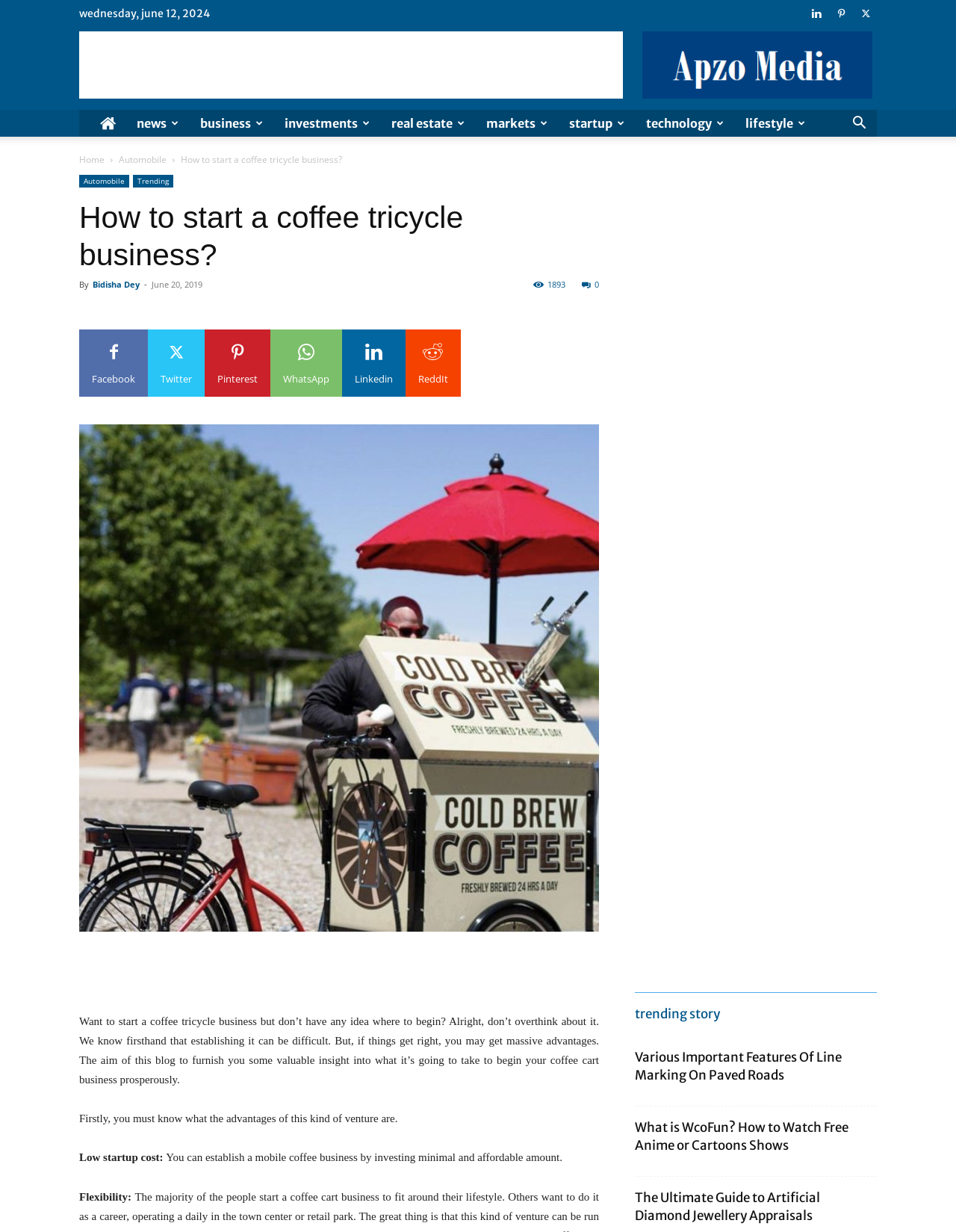Provide the bounding box coordinates of the UI element this sentence describes: "Diamond Way centers".

None